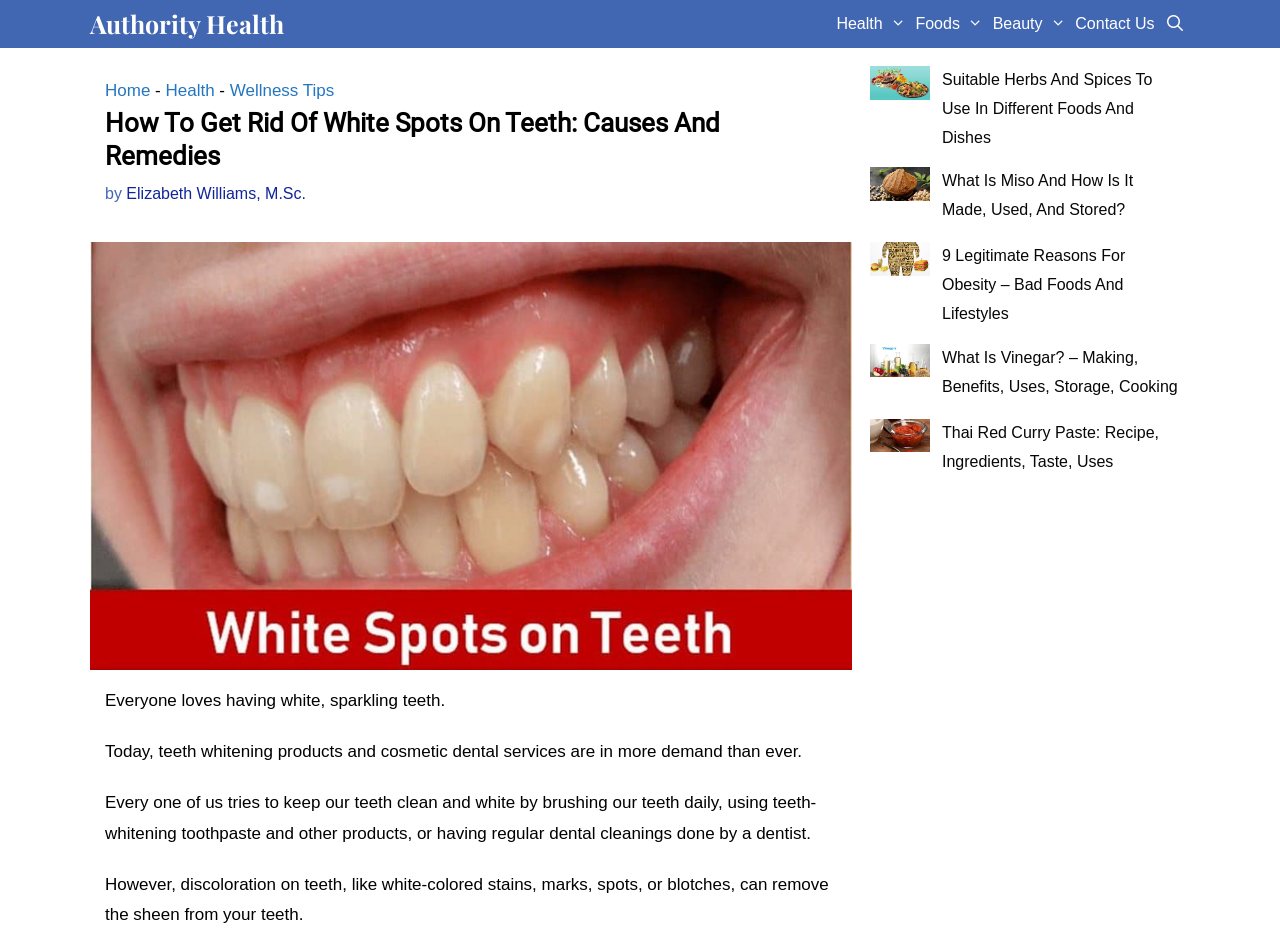Determine the bounding box coordinates of the element that should be clicked to execute the following command: "Read the article about 'Suitable Herbs And Spices To Use In Different Foods And Dishes'".

[0.68, 0.07, 0.727, 0.133]